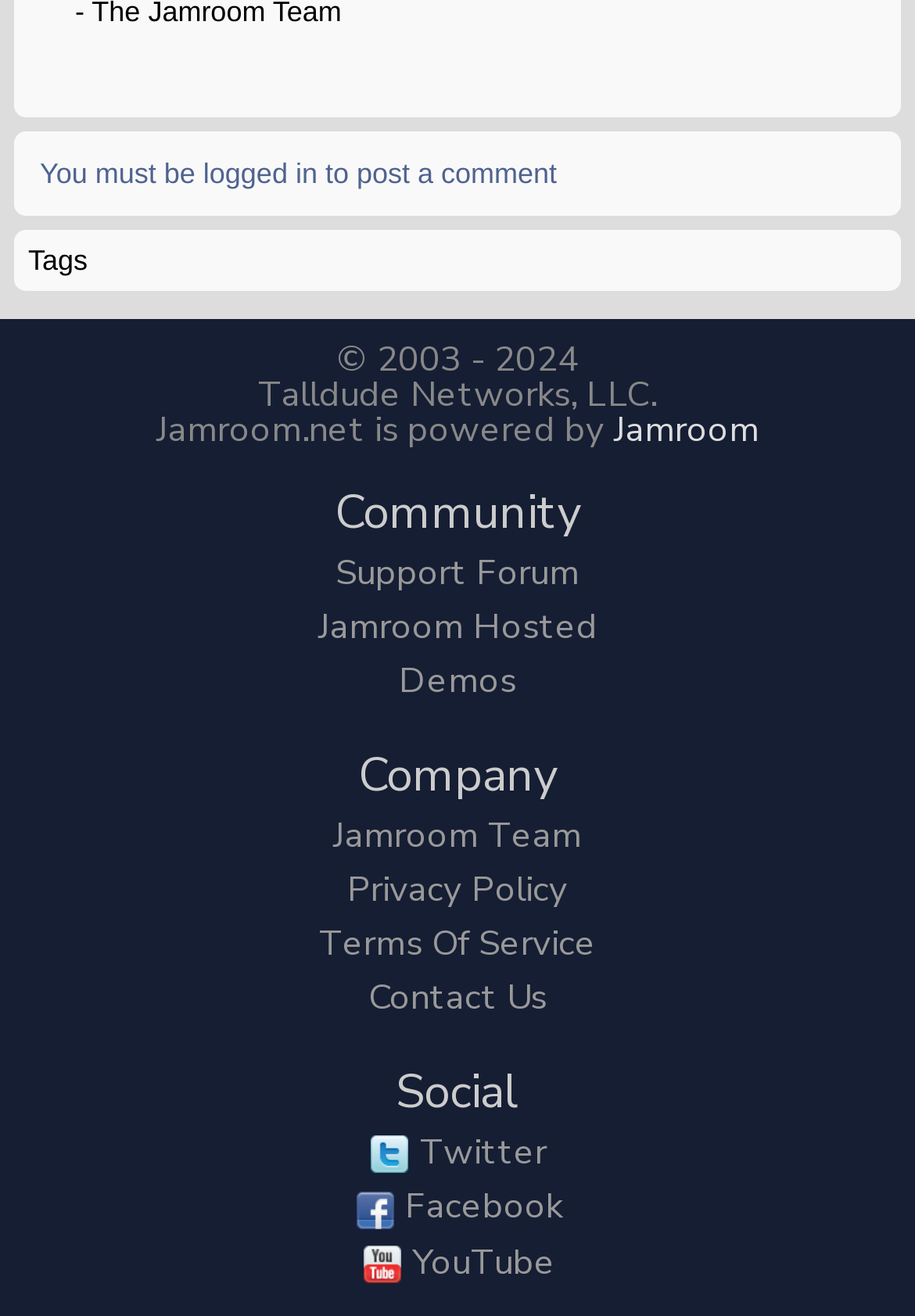How many social media links are there? Examine the screenshot and reply using just one word or a brief phrase.

3